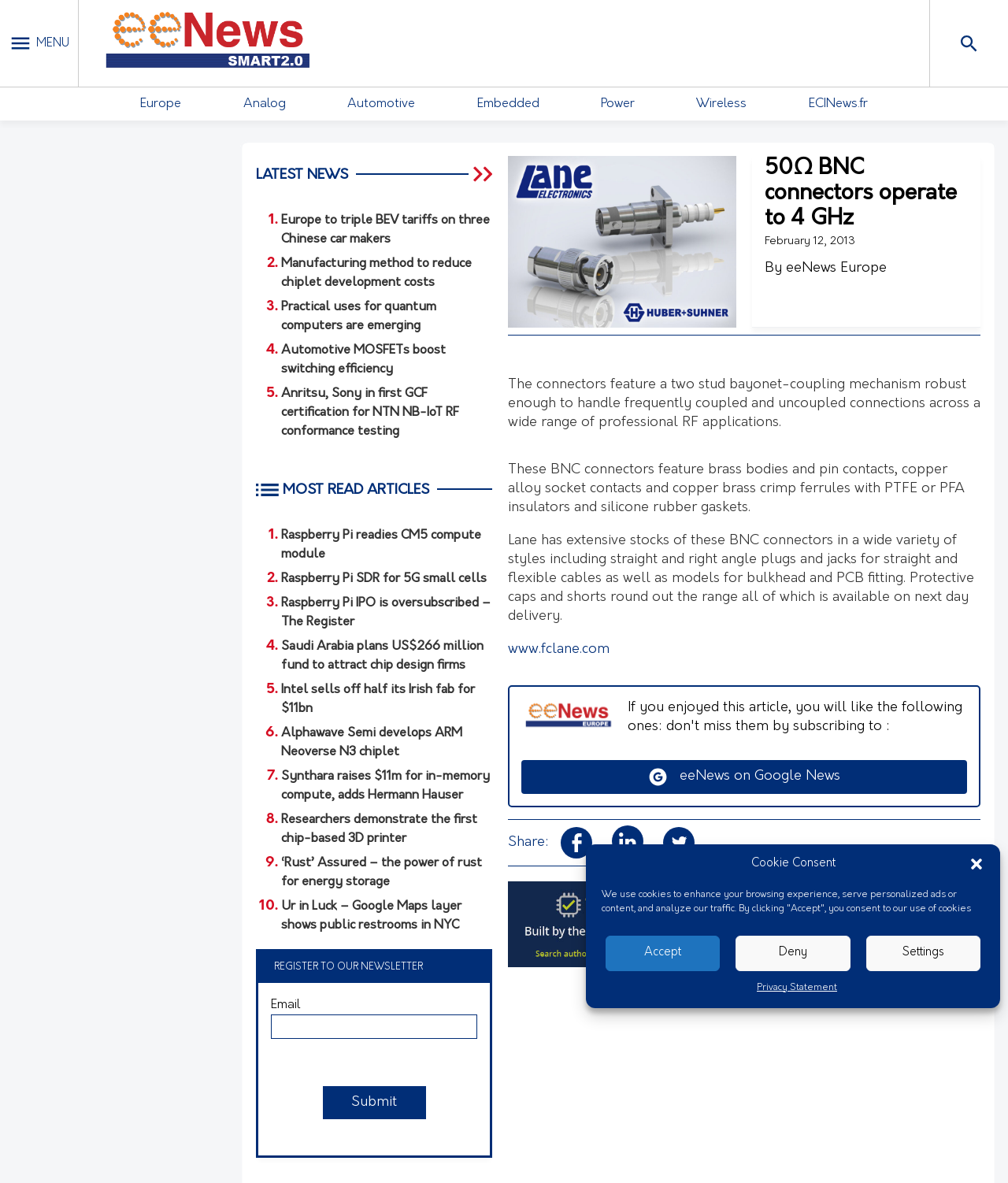Determine the main headline from the webpage and extract its text.

50Ω BNC connectors operate to 4 GHz